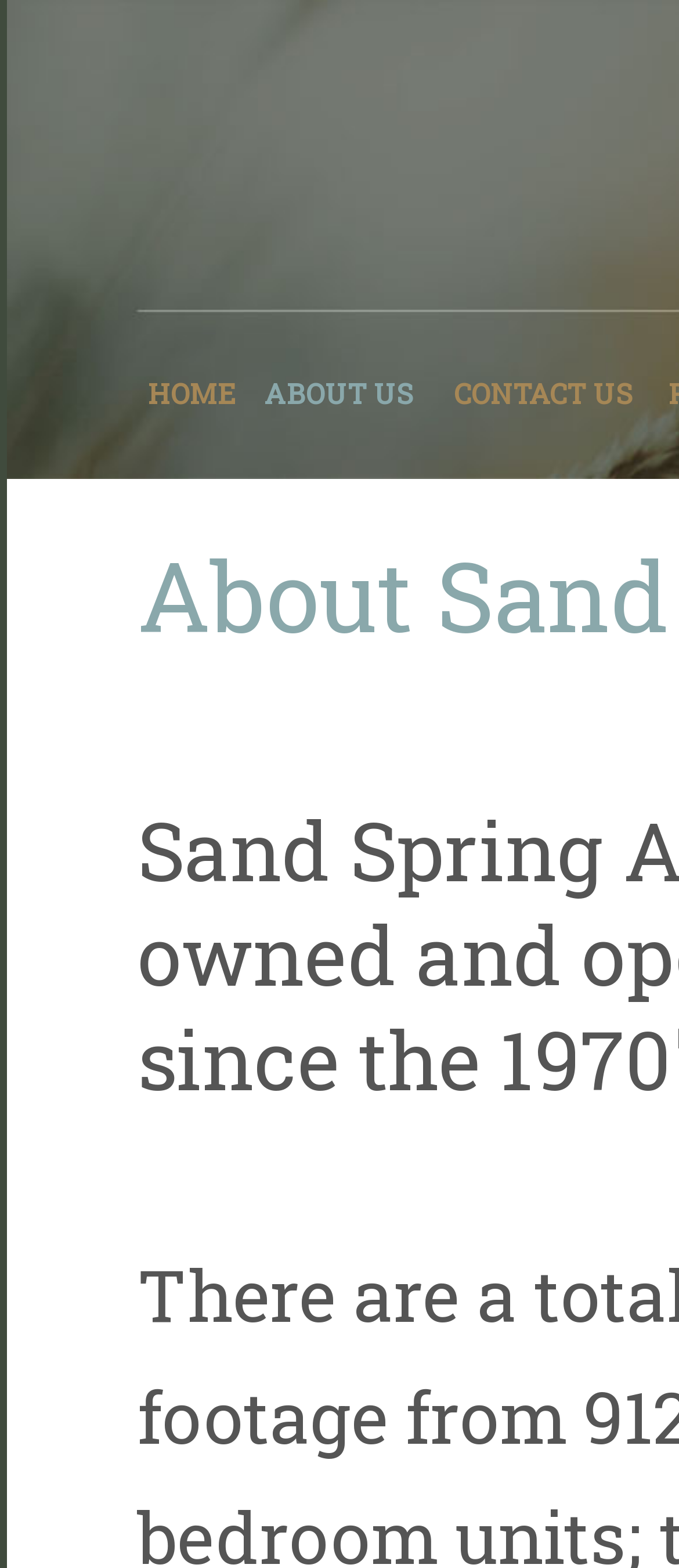Highlight the bounding box of the UI element that corresponds to this description: "Contact Us".

[0.668, 0.239, 0.932, 0.262]